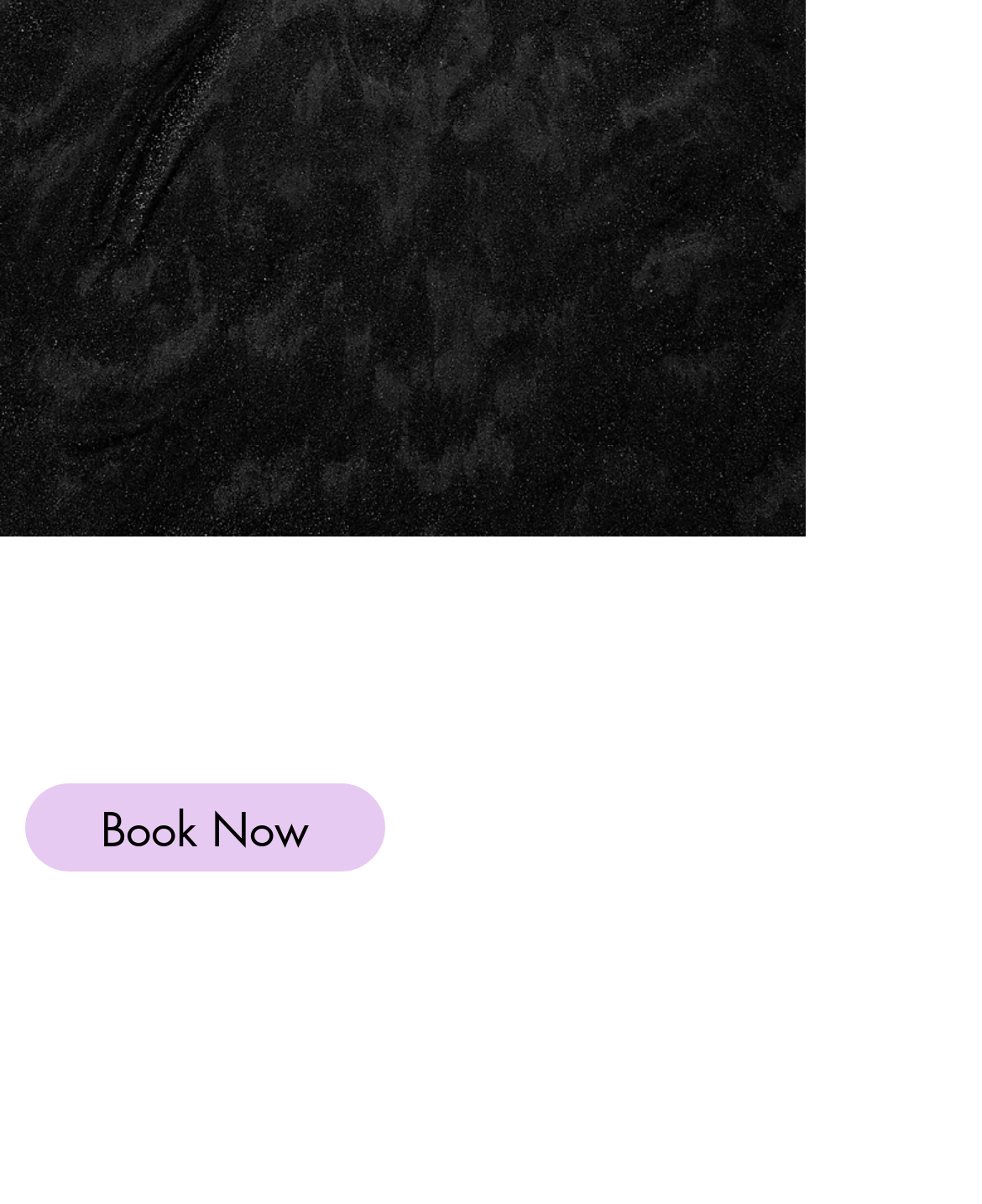Locate the bounding box of the UI element based on this description: "aria-label="Facebook"". Provide four float numbers between 0 and 1 as [left, top, right, bottom].

[0.026, 0.745, 0.115, 0.818]